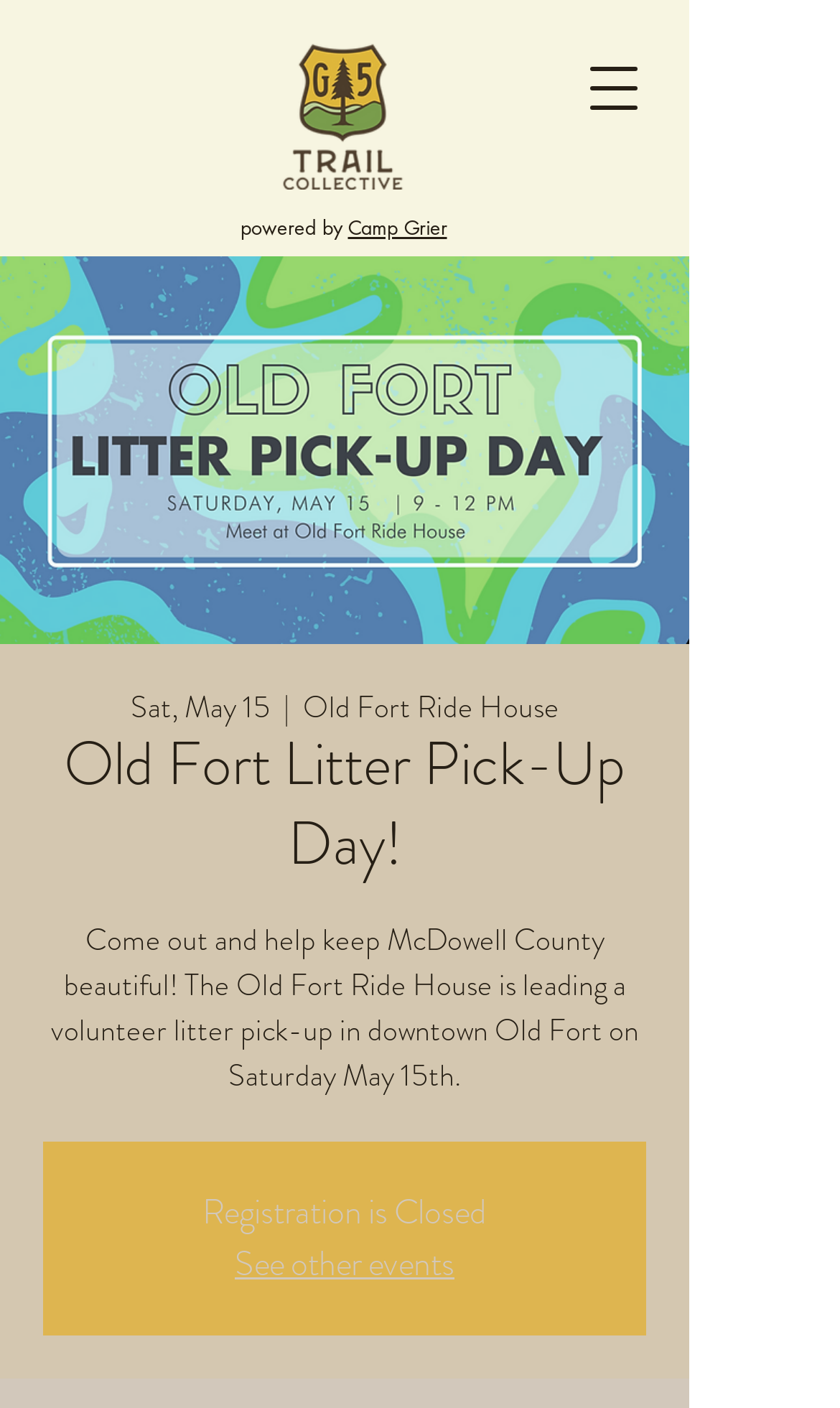Please reply with a single word or brief phrase to the question: 
What is the date of the litter pick-up event?

Sat, May 15